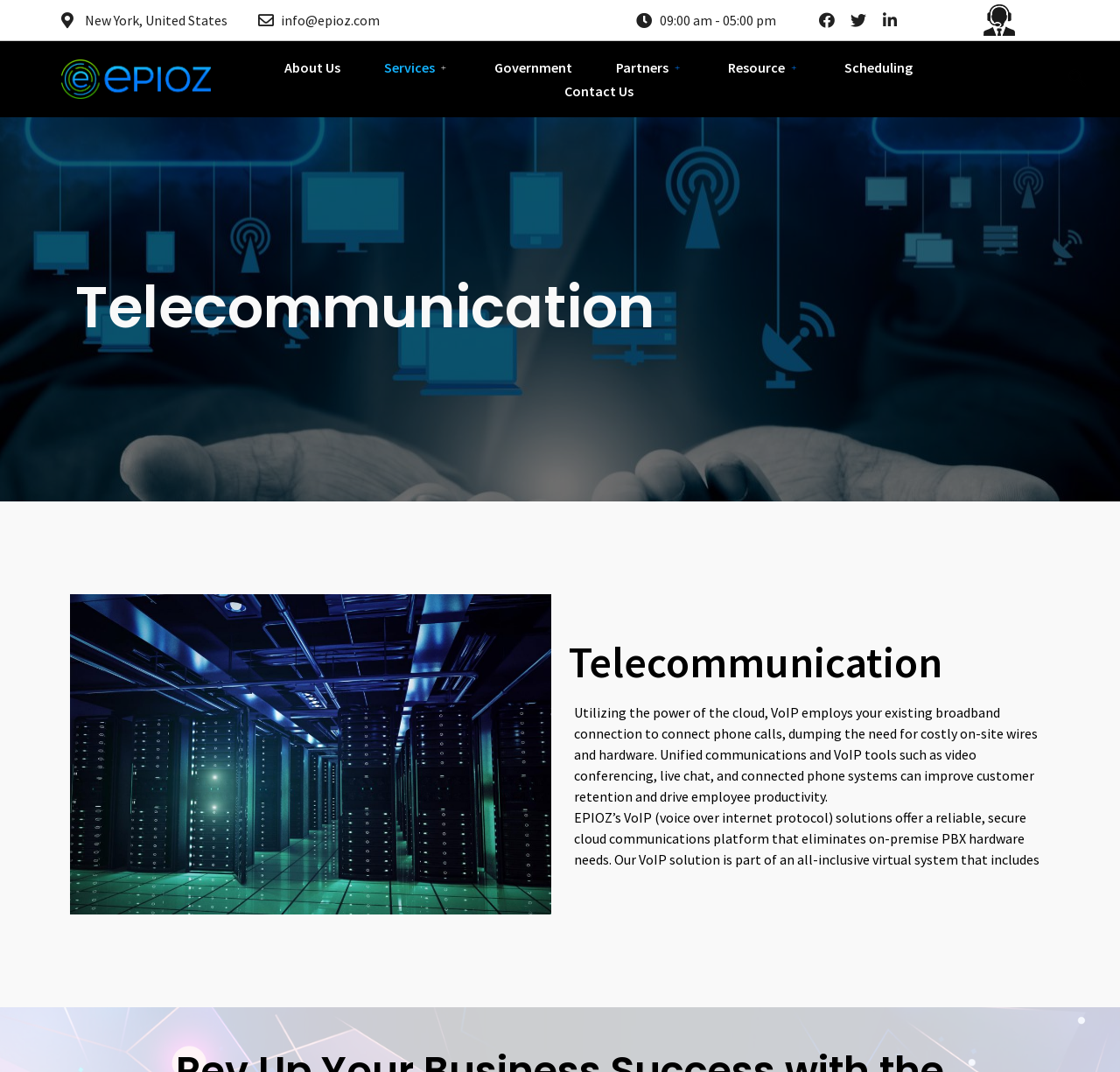Provide a one-word or one-phrase answer to the question:
What is the location of the company?

New York, United States